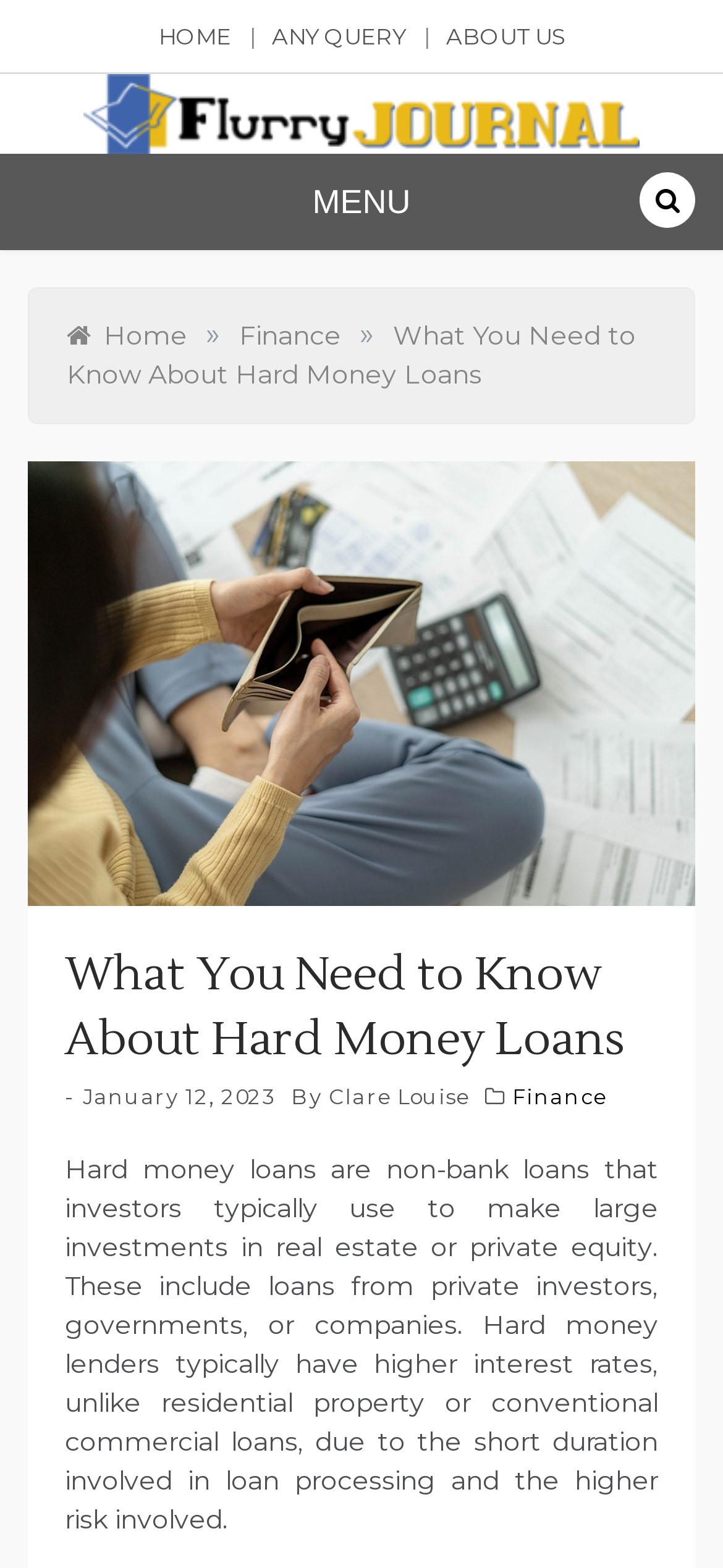Please specify the coordinates of the bounding box for the element that should be clicked to carry out this instruction: "Apply the search filters". The coordinates must be four float numbers between 0 and 1, formatted as [left, top, right, bottom].

None